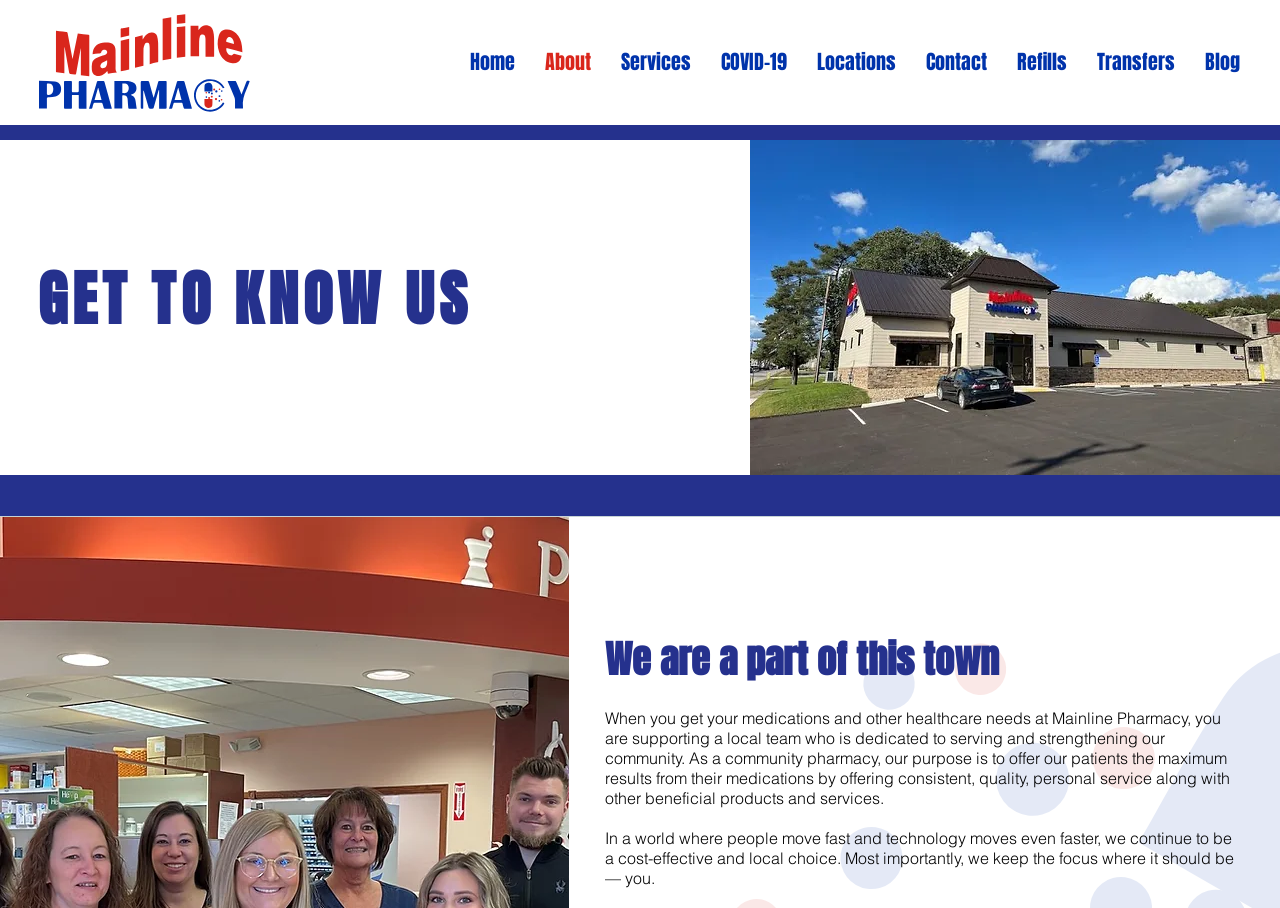Please provide a brief answer to the following inquiry using a single word or phrase:
What is the purpose of the pharmacy?

To serve the community